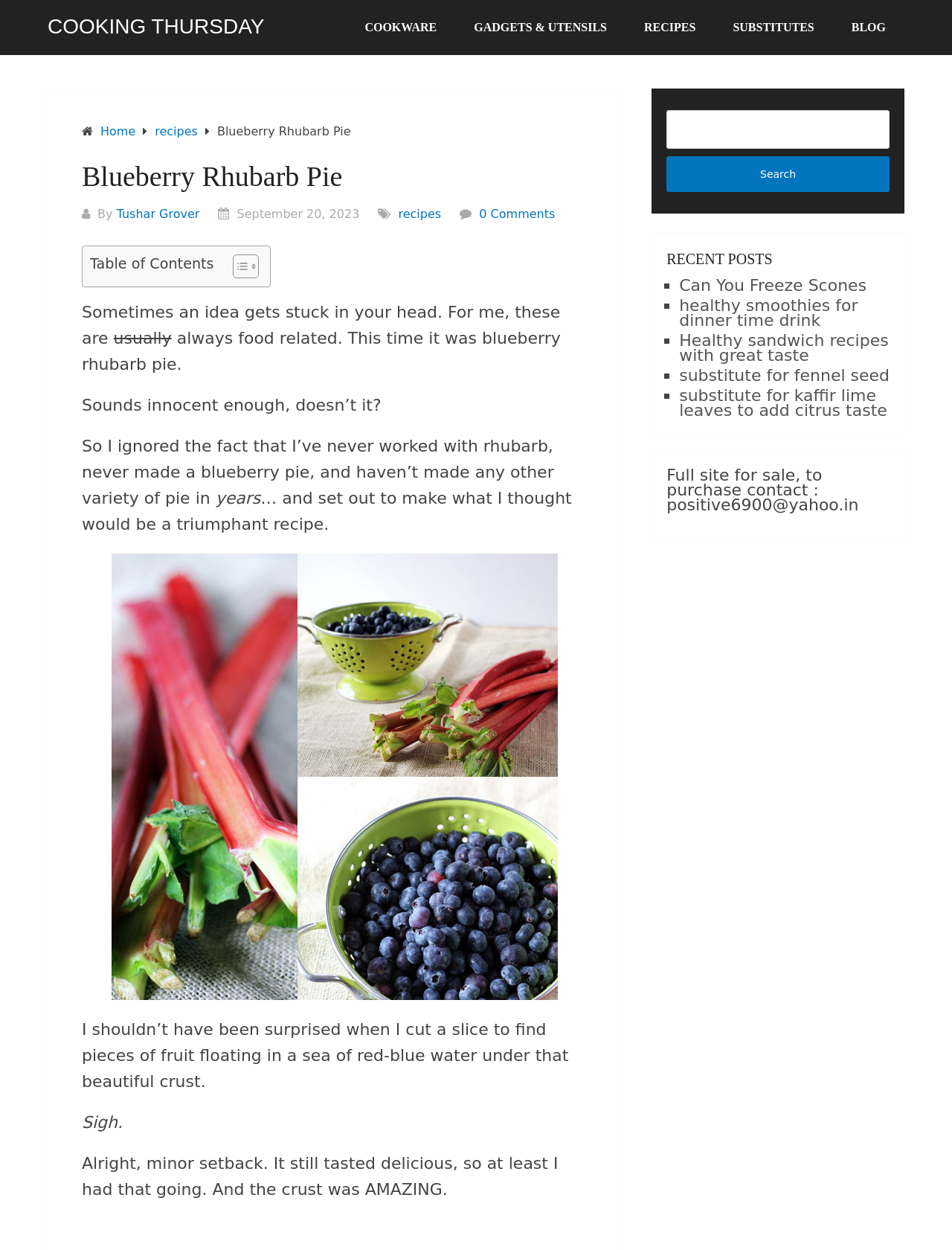Extract the bounding box of the UI element described as: "Can You Freeze Scones".

[0.713, 0.221, 0.91, 0.236]